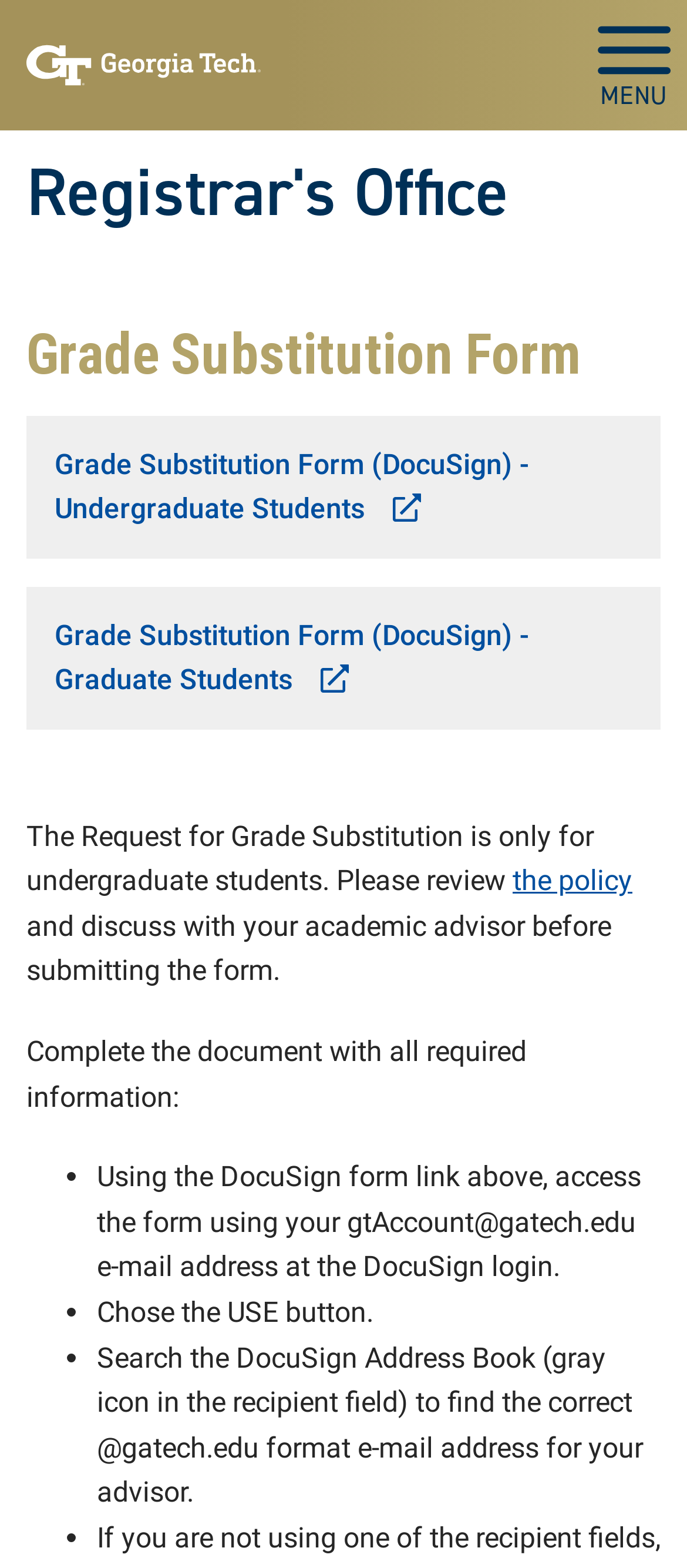What is the purpose of the grade substitution form?
Answer the question with just one word or phrase using the image.

For undergraduate students